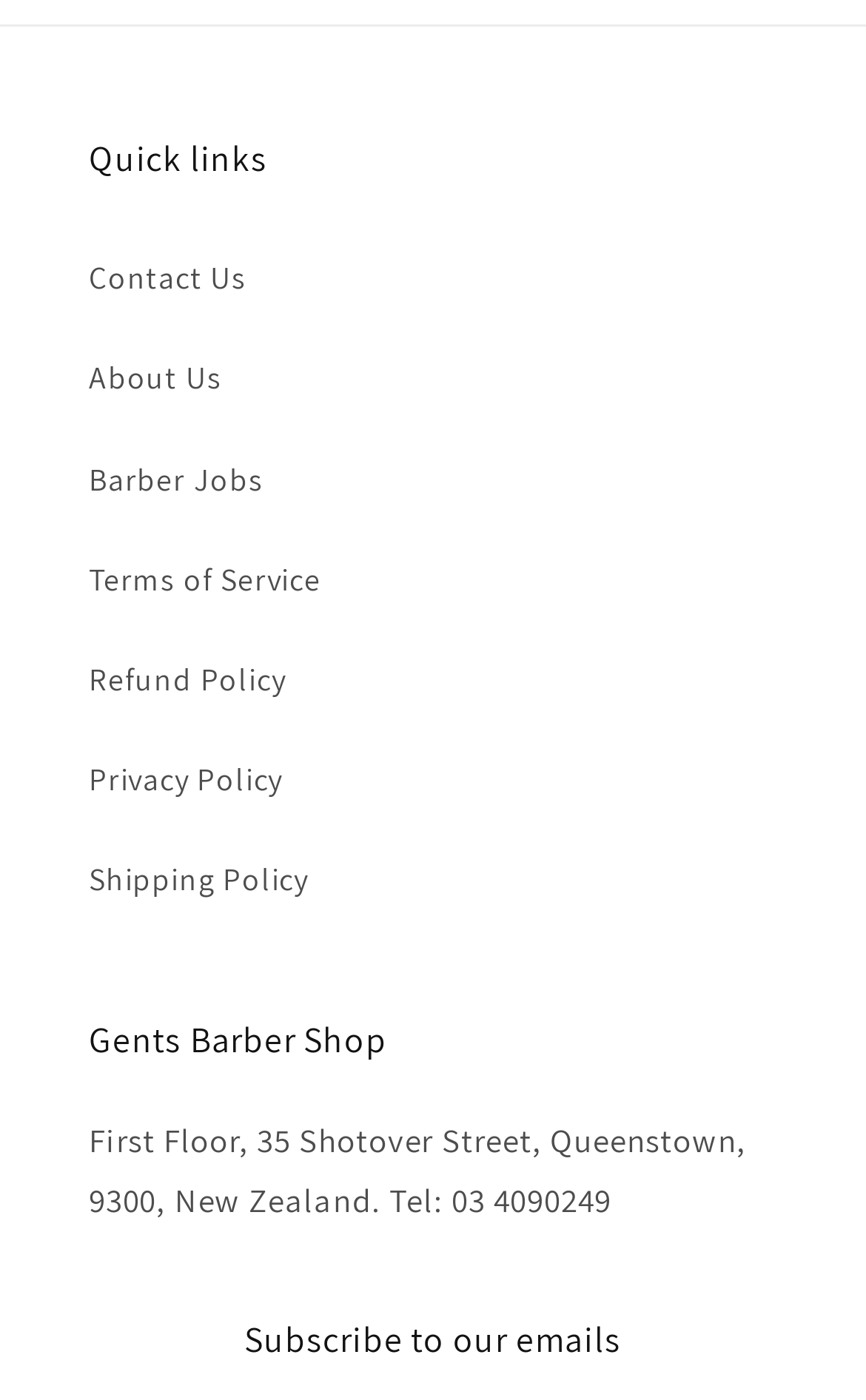What is the name of the barber shop?
Utilize the image to construct a detailed and well-explained answer.

I found the answer by looking at the heading element with the text 'Gents Barber Shop' which is located at the coordinates [0.103, 0.729, 0.897, 0.762]. This suggests that the webpage is related to a barber shop with this name.